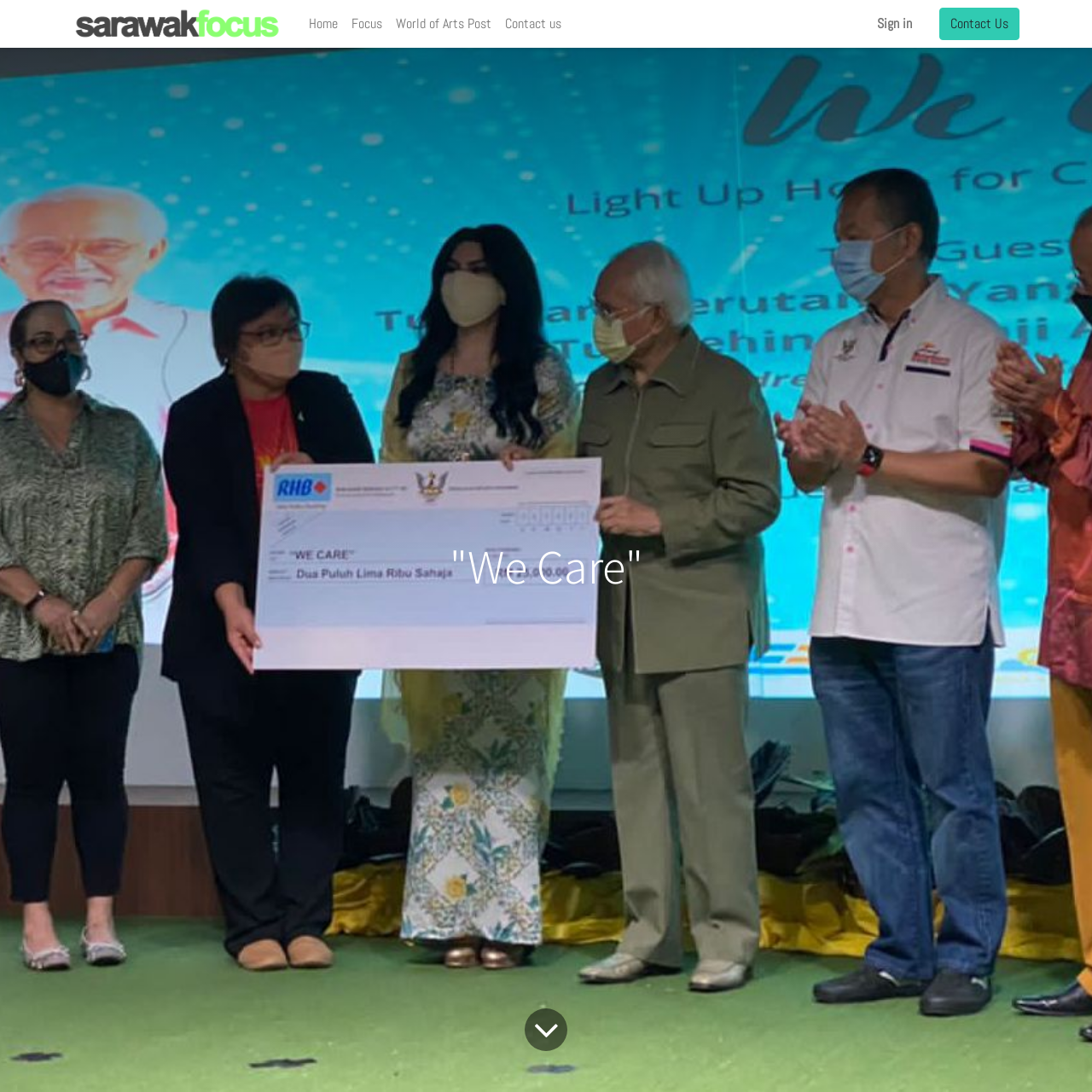From the details in the image, provide a thorough response to the question: How many links are there in the top section?

I counted the number of link elements in the top section of the page, which has a y2 coordinate smaller than 0.1. There are two links: 'Logo of sarawakfocus' and 'Sign in'.